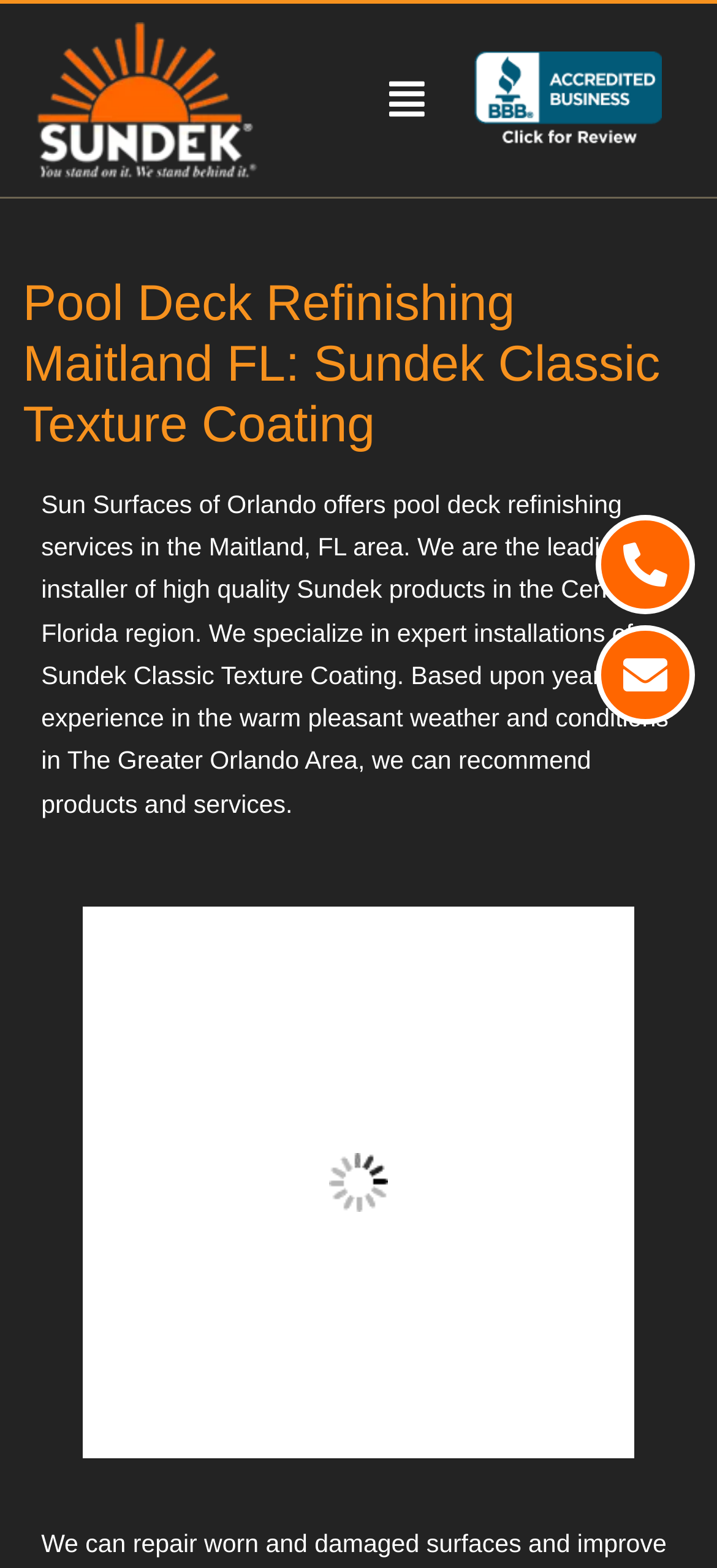What is the company's specialty?
Could you answer the question with a detailed and thorough explanation?

Based on the webpage content, specifically the paragraph of text, it is mentioned that 'We specialize in expert installations of Sundek Classic Texture Coating.' This indicates that the company's specialty is in Sundek products.